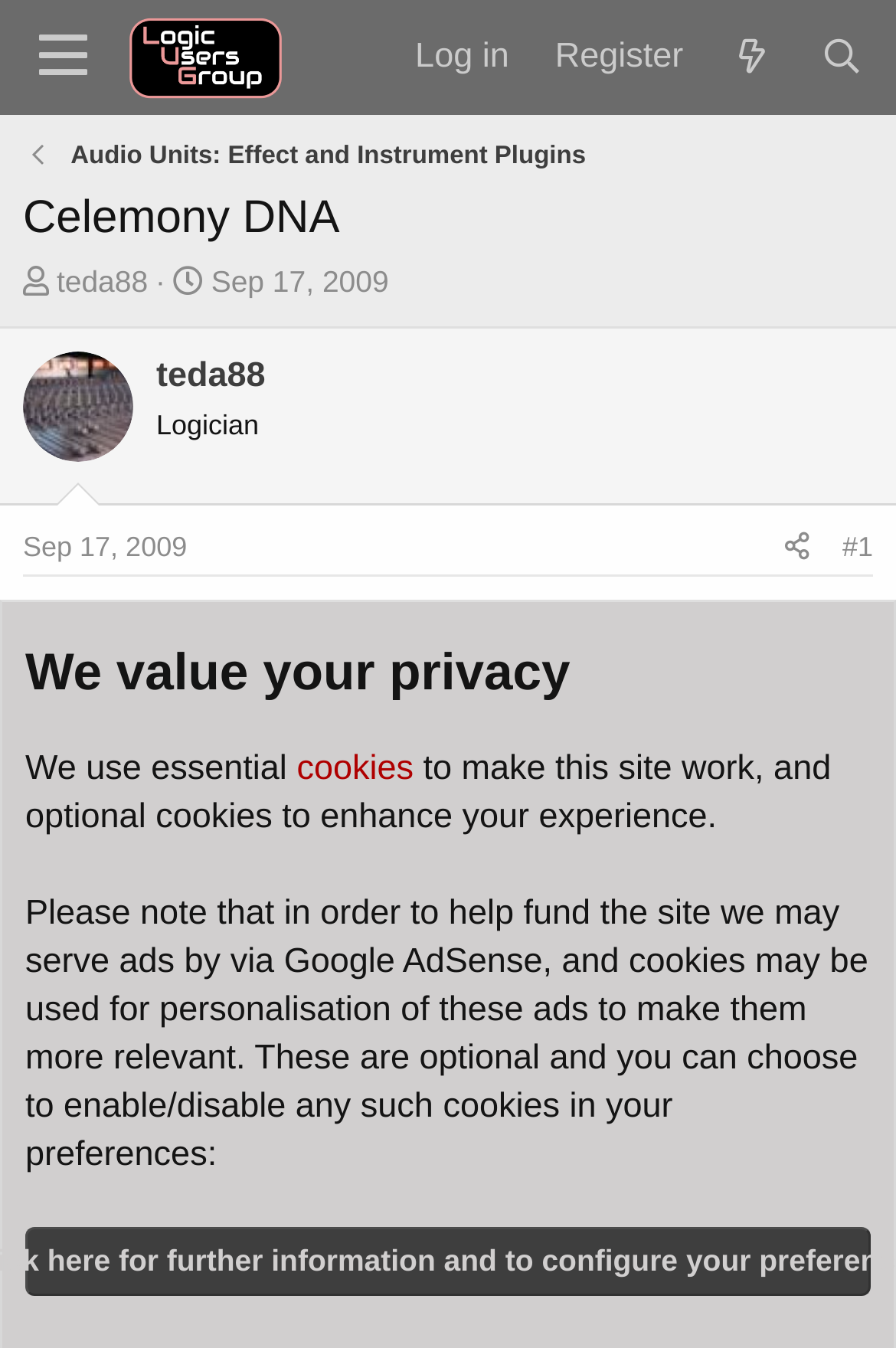Use a single word or phrase to answer the question:
How many hours until the beta starts?

a couple